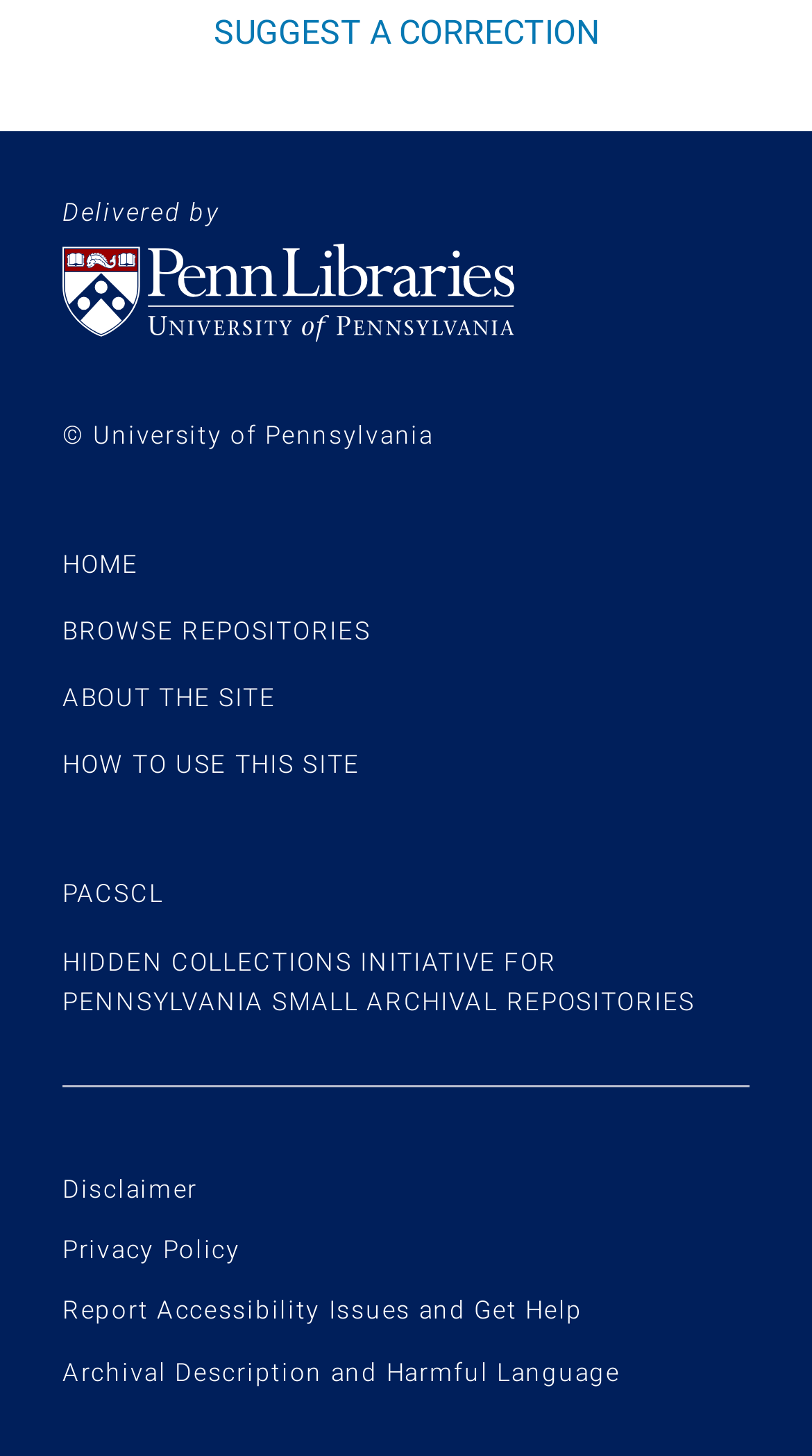What is the purpose of the 'Report Accessibility Issues and Get Help' link?
From the image, respond using a single word or phrase.

To report accessibility issues